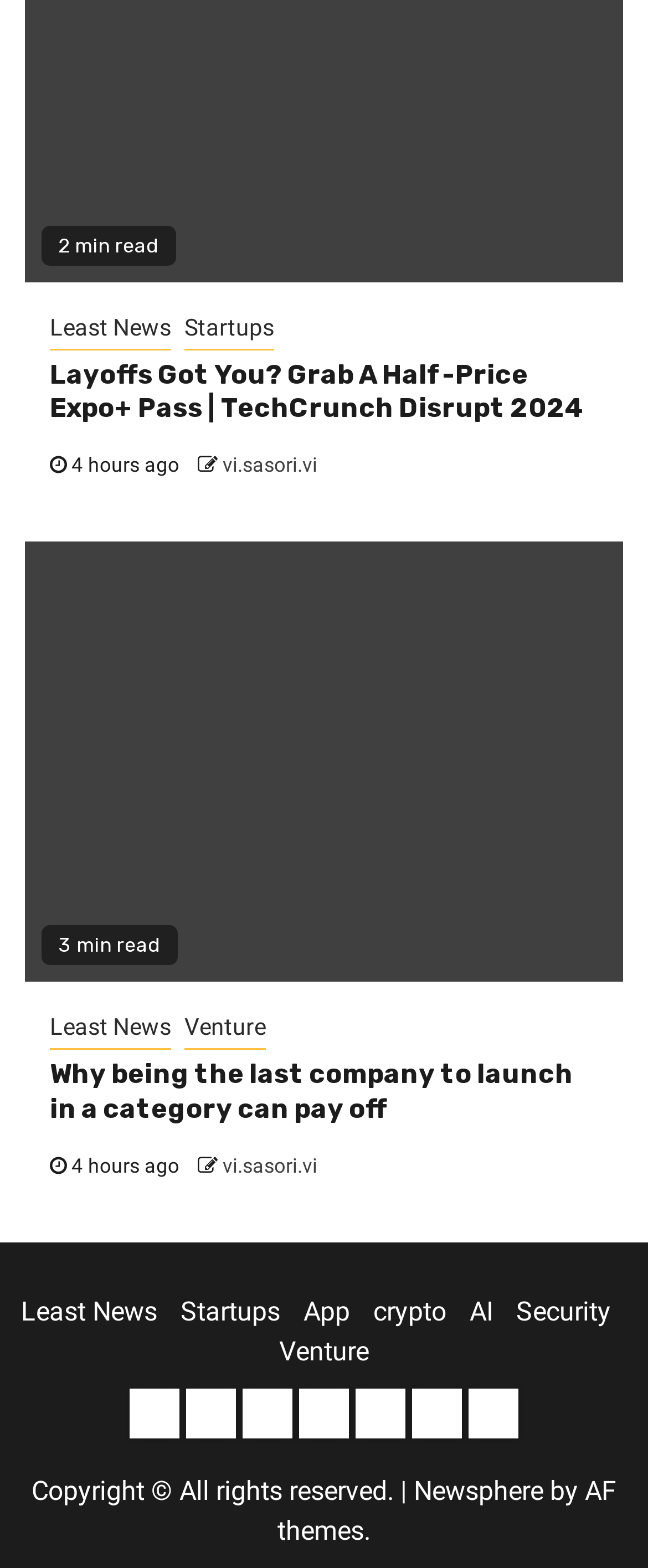Please identify the bounding box coordinates of the clickable element to fulfill the following instruction: "Visit the Least News page". The coordinates should be four float numbers between 0 and 1, i.e., [left, top, right, bottom].

[0.077, 0.198, 0.264, 0.223]